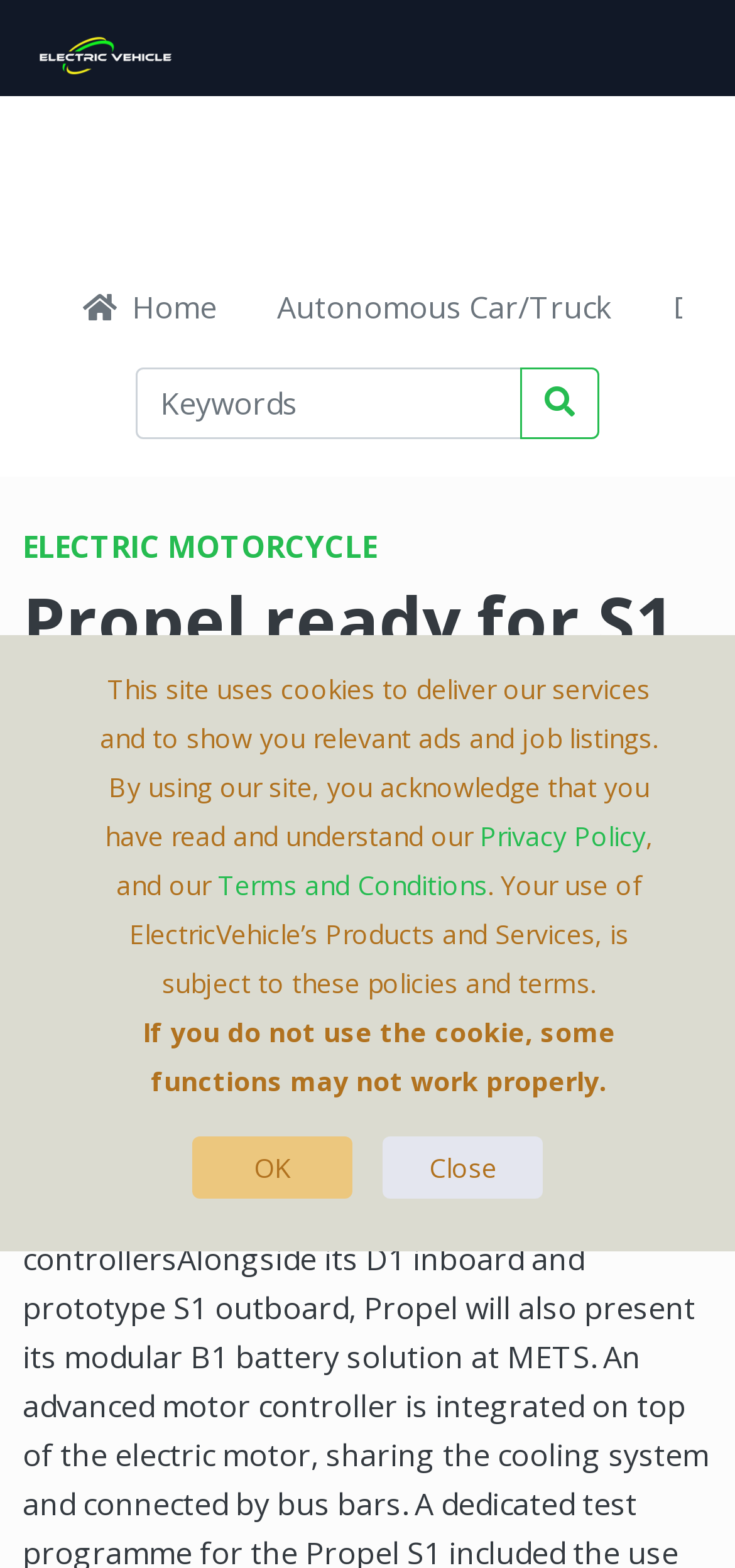Identify the bounding box coordinates of the section that should be clicked to achieve the task described: "go to home page".

[0.072, 0.166, 0.336, 0.226]